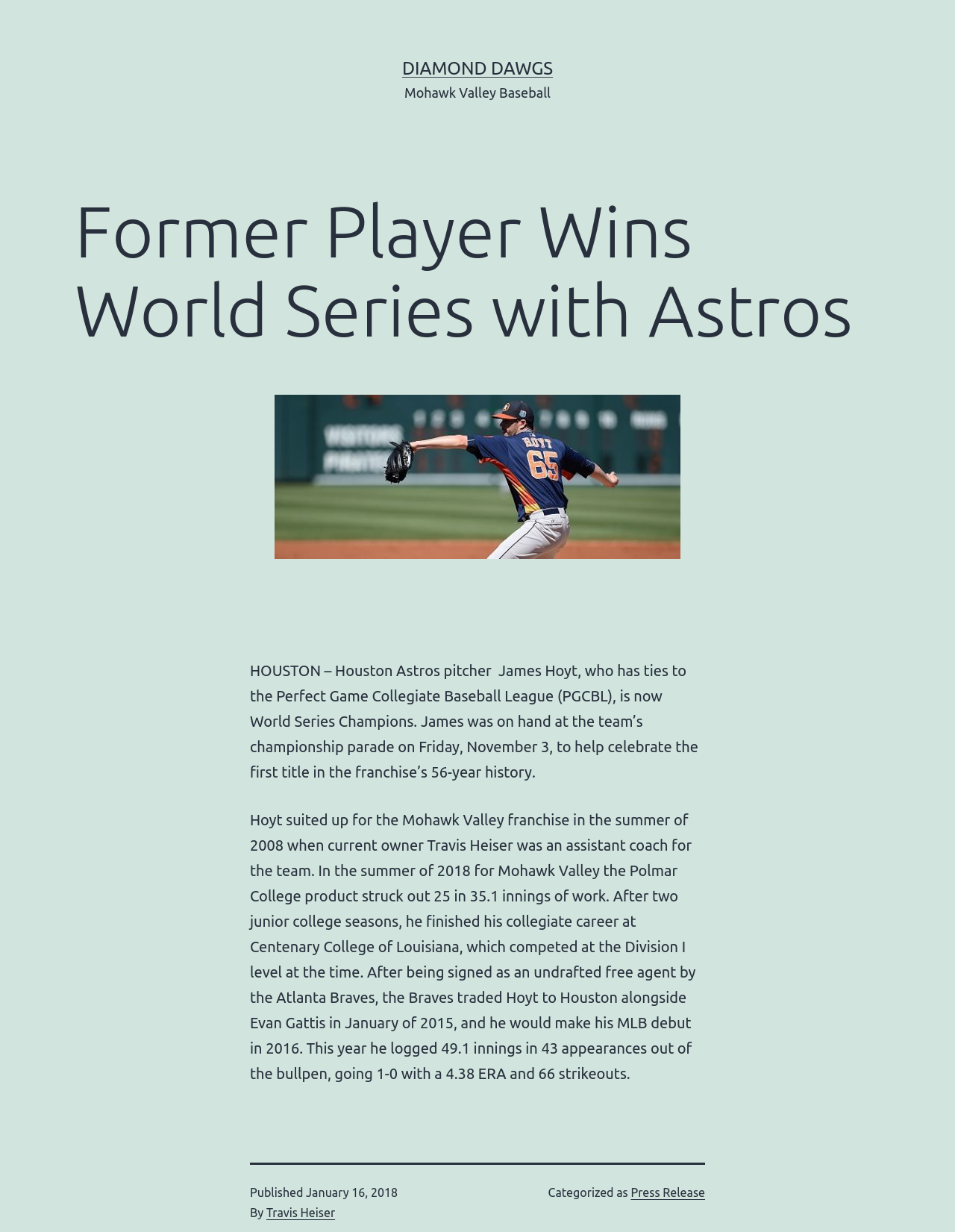What is the name of the college that James Hoyt attended?
Refer to the image and provide a concise answer in one word or phrase.

Centenary College of Louisiana